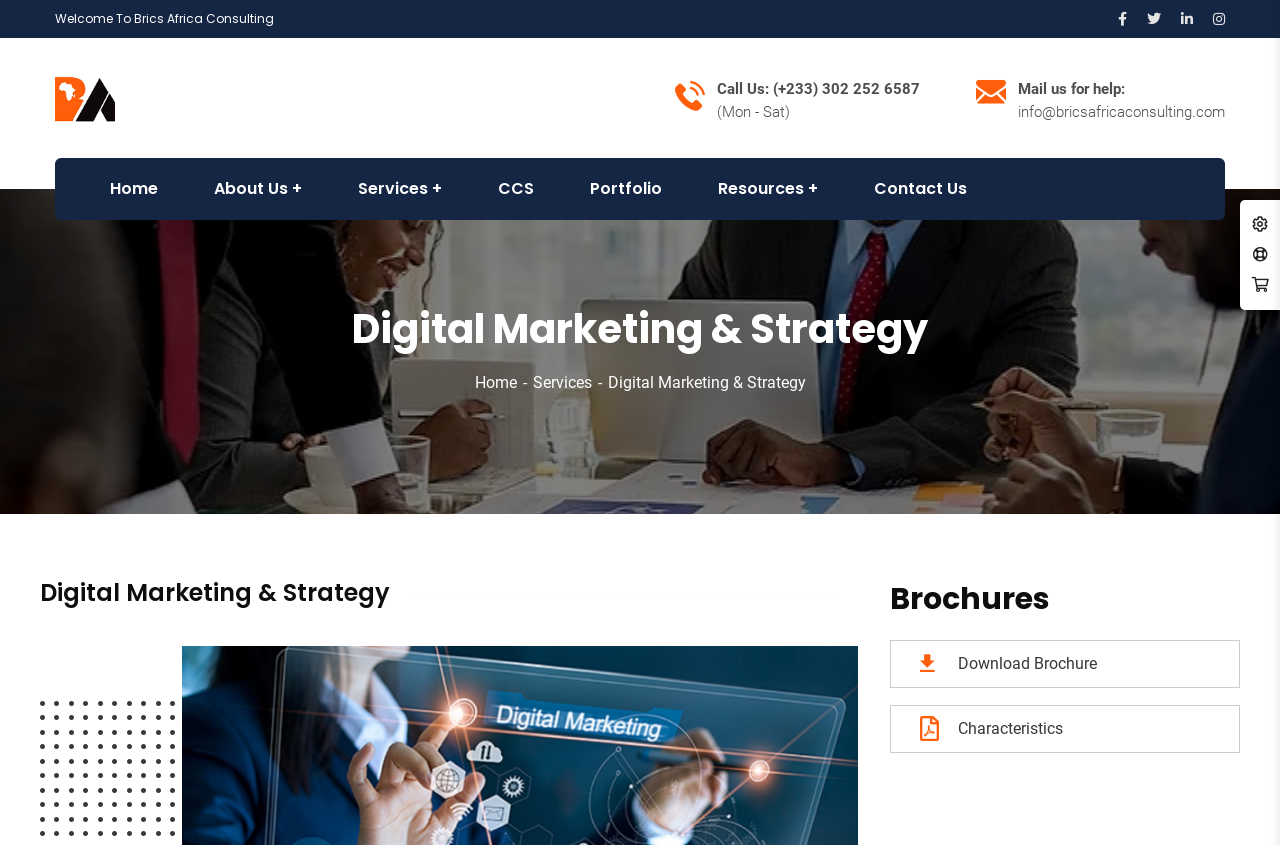Please provide the bounding box coordinates for the element that needs to be clicked to perform the following instruction: "Click the Home link". The coordinates should be given as four float numbers between 0 and 1, i.e., [left, top, right, bottom].

[0.064, 0.187, 0.145, 0.26]